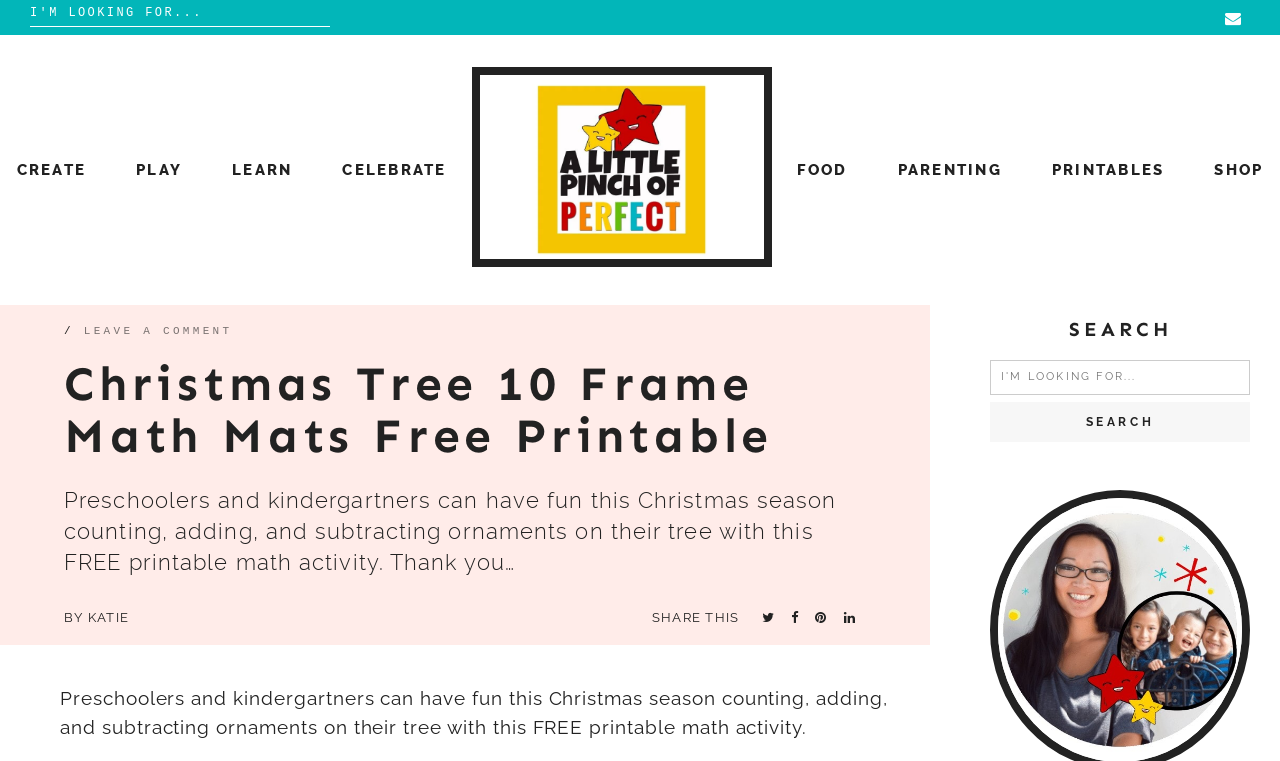Pinpoint the bounding box coordinates of the area that must be clicked to complete this instruction: "Request a quote".

None